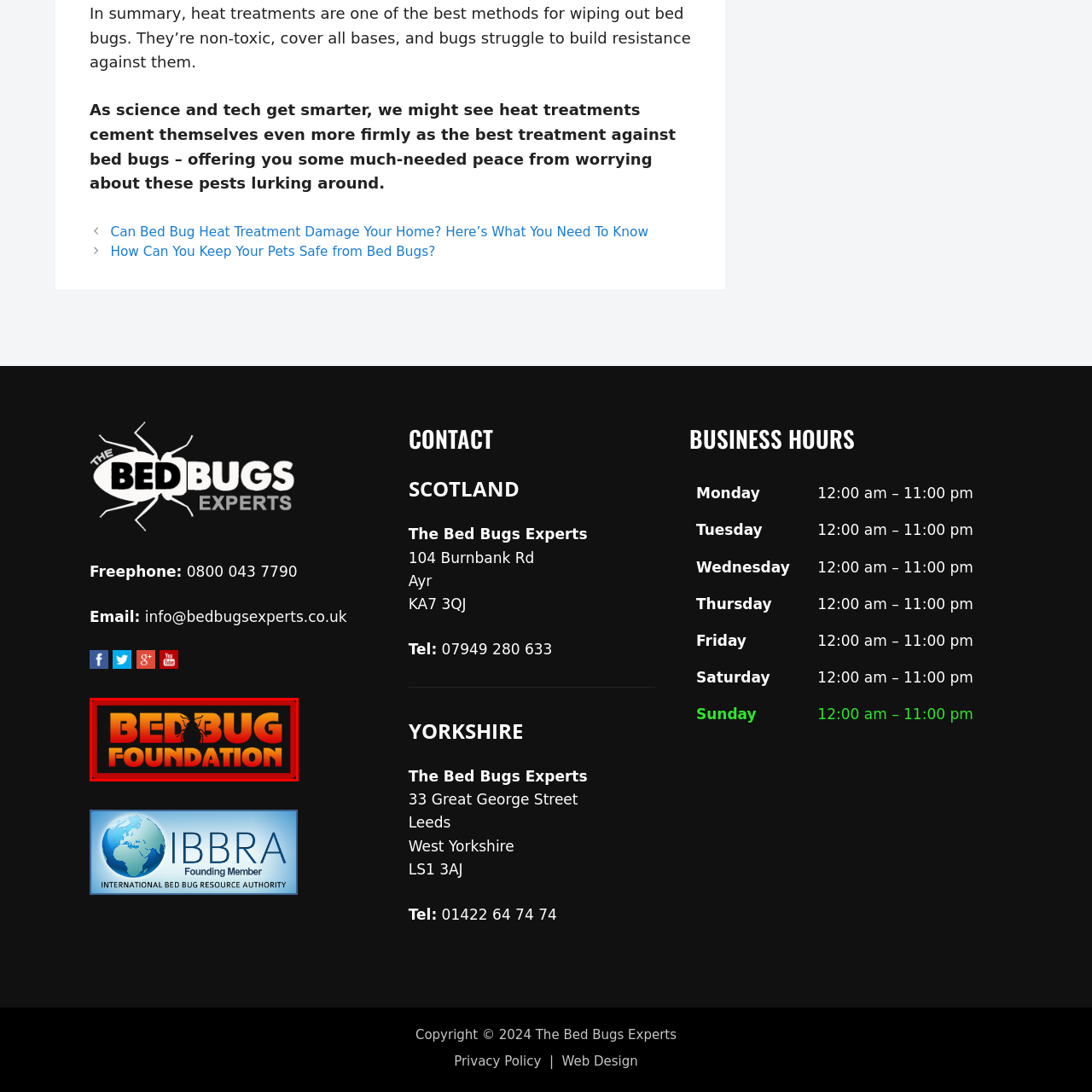Offer a thorough and descriptive summary of the image captured in the red bounding box.

The image prominently features the logo of the "Bed Bug Foundation," characterized by bold lettering in vibrant colors. The word "BED BUG" stands out in a gradient from yellow to orange, while "FOUNDATION" is rendered below in similarly eye-catching typography. A stylized silhouette of a bed bug is integrated into the design, emphasizing the foundation's focus on raising awareness and providing resources related to bed bug issues. The contrasting black background enhances the visual impact, making it a striking and recognizable emblem for their mission.